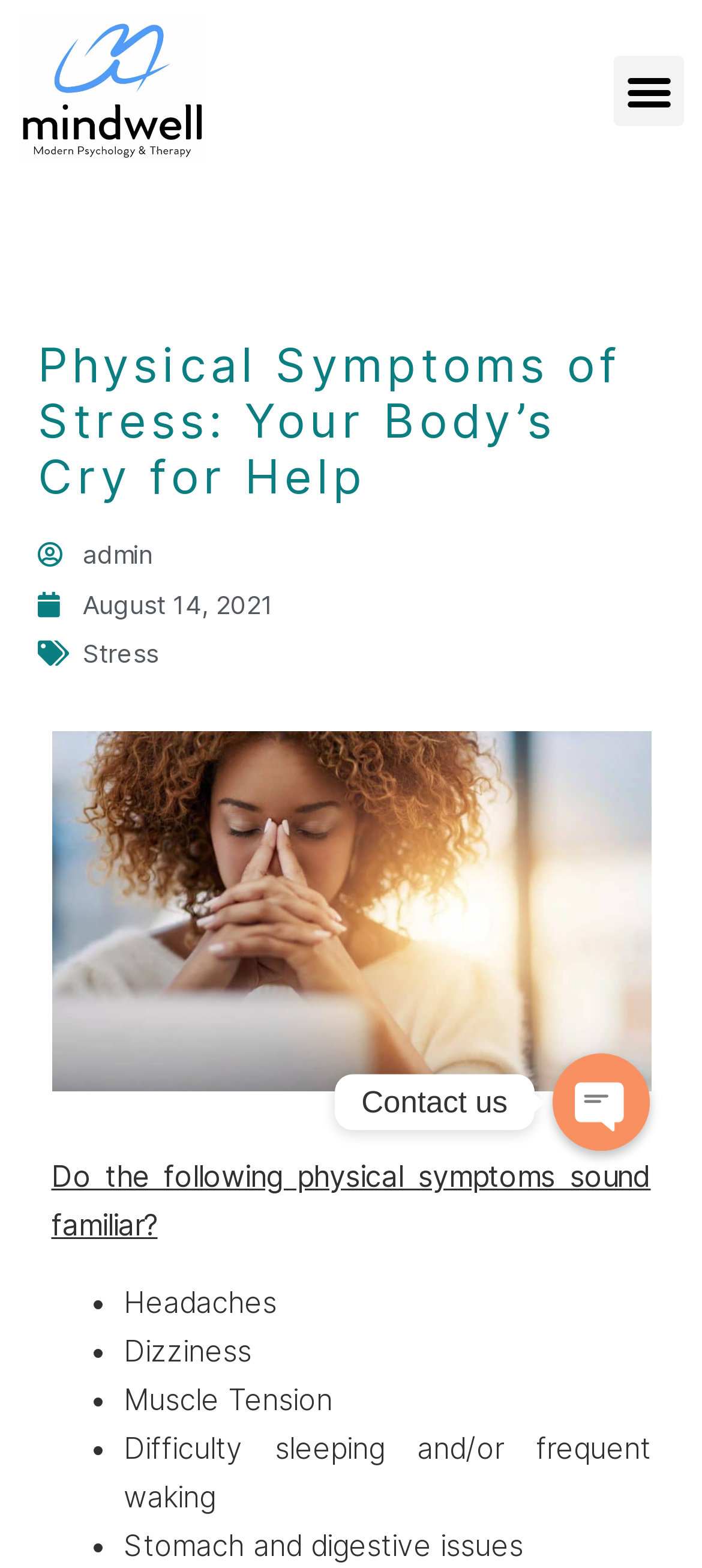Refer to the image and provide an in-depth answer to the question: 
What is the call-to-action at the bottom of the webpage?

The call-to-action at the bottom of the webpage is 'Contact us', which is a static text, and there is a button next to it, indicating that users can click the button to contact the website owner or administrator.